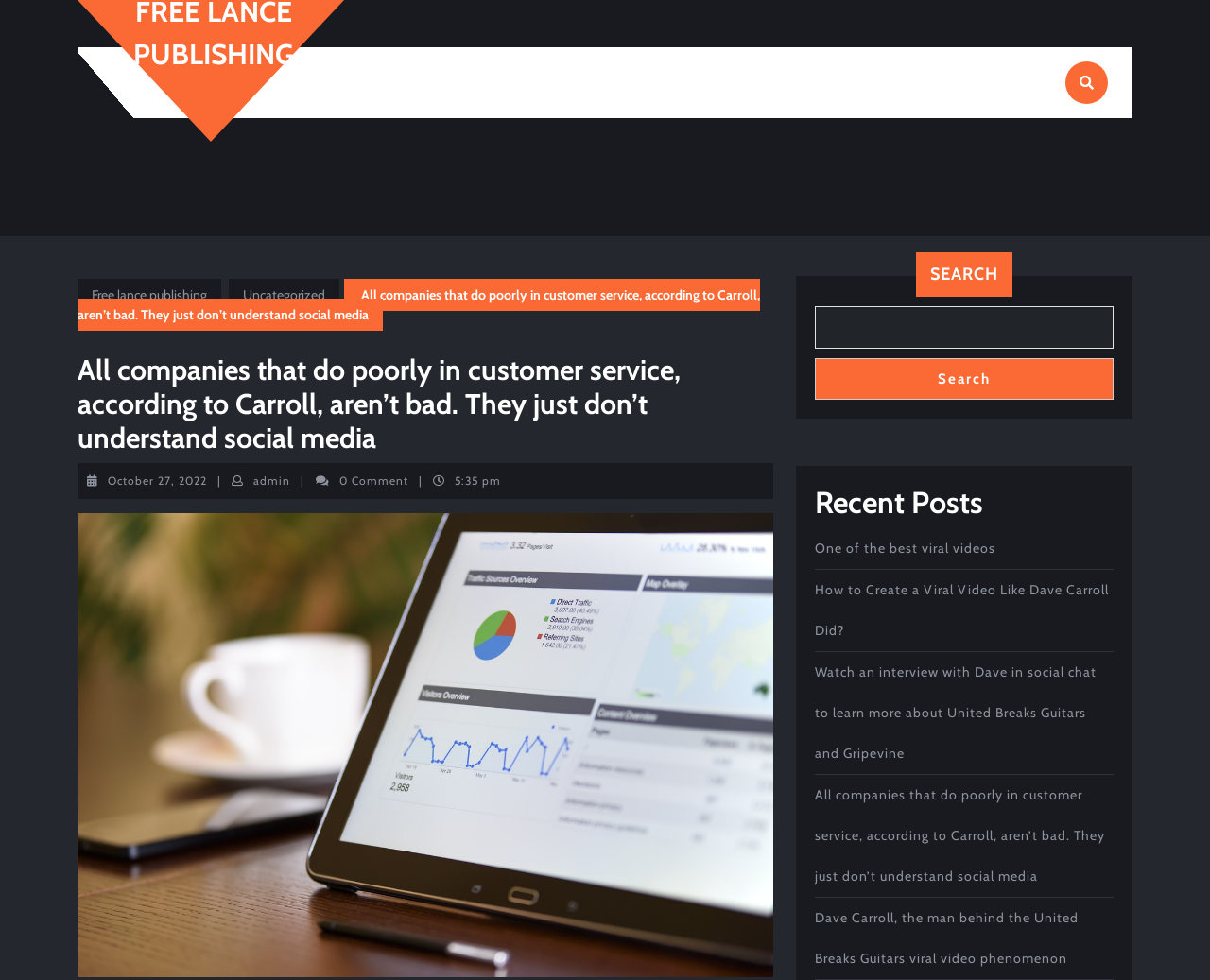From the webpage screenshot, predict the bounding box coordinates (top-left x, top-left y, bottom-right x, bottom-right y) for the UI element described here: Need help ?

None